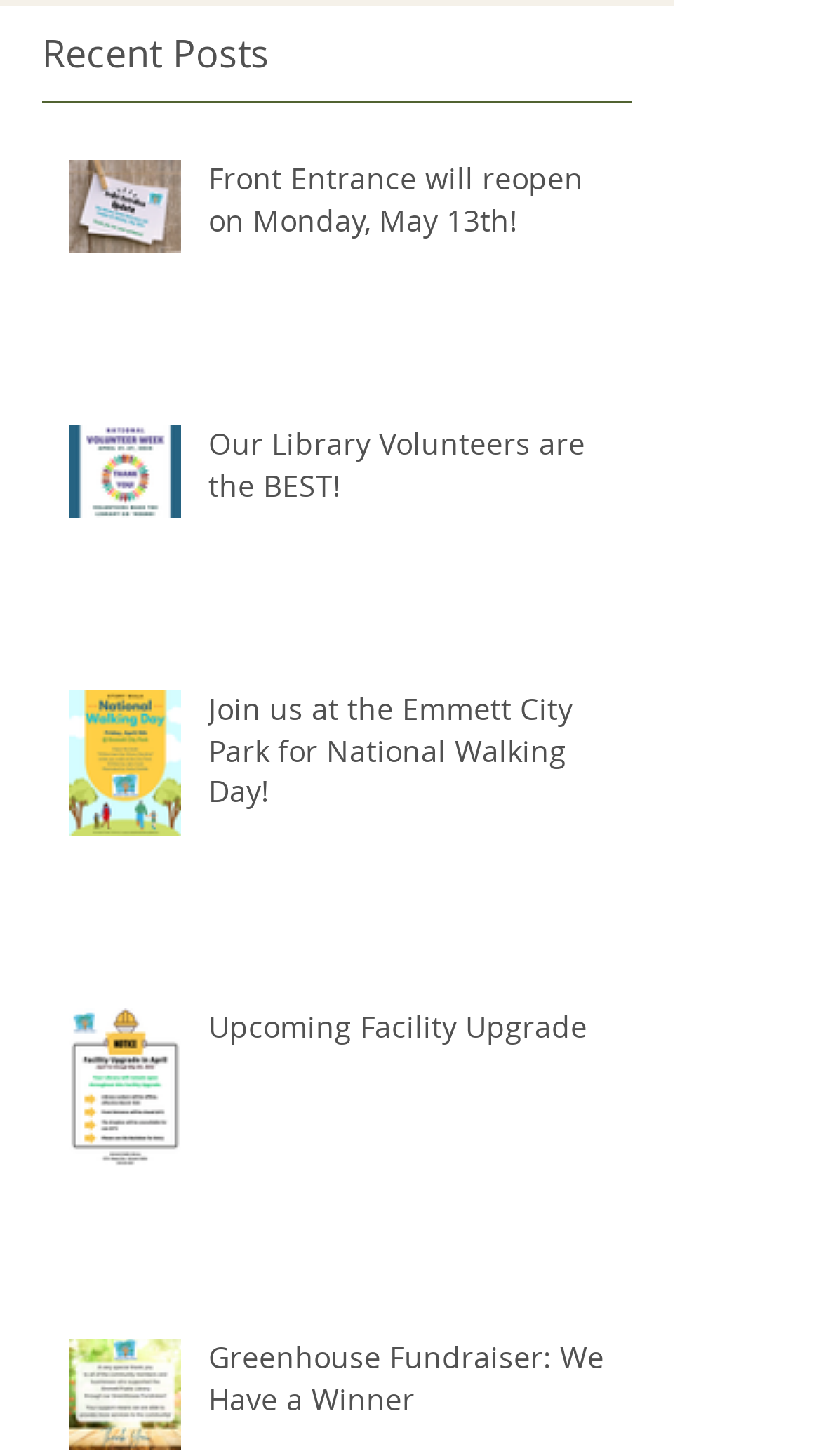Identify the bounding box coordinates for the UI element described as follows: "Upcoming Facility Upgrade". Ensure the coordinates are four float numbers between 0 and 1, formatted as [left, top, right, bottom].

[0.254, 0.691, 0.738, 0.731]